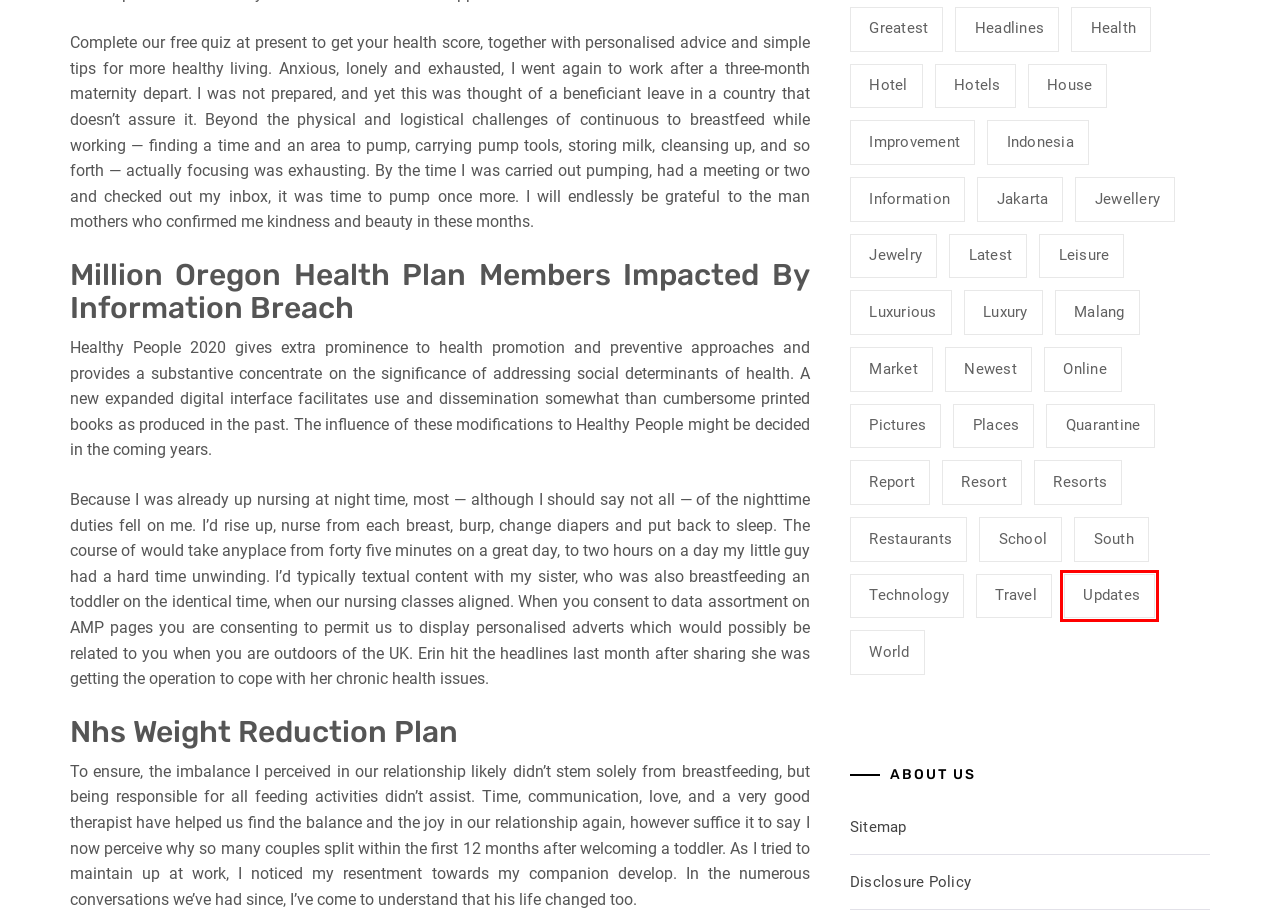Analyze the webpage screenshot with a red bounding box highlighting a UI element. Select the description that best matches the new webpage after clicking the highlighted element. Here are the options:
A. information – HNearme
B. updates – HNearme
C. hotels – HNearme
D. jewelry – HNearme
E. school – HNearme
F. latest – HNearme
G. leisure – HNearme
H. Sitemap – HNearme

B